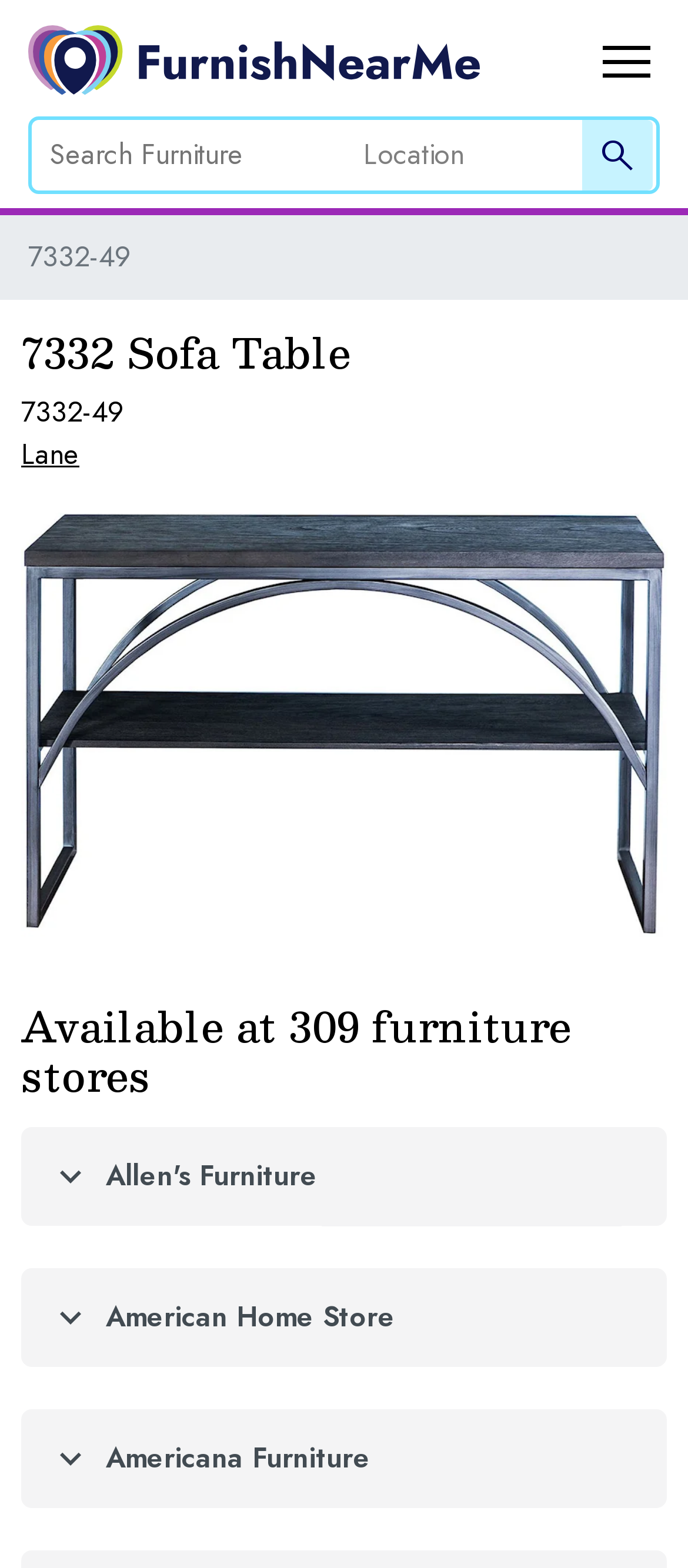Locate the bounding box coordinates of the element to click to perform the following action: 'Search for something'. The coordinates should be given as four float values between 0 and 1, in the form of [left, top, right, bottom].

None